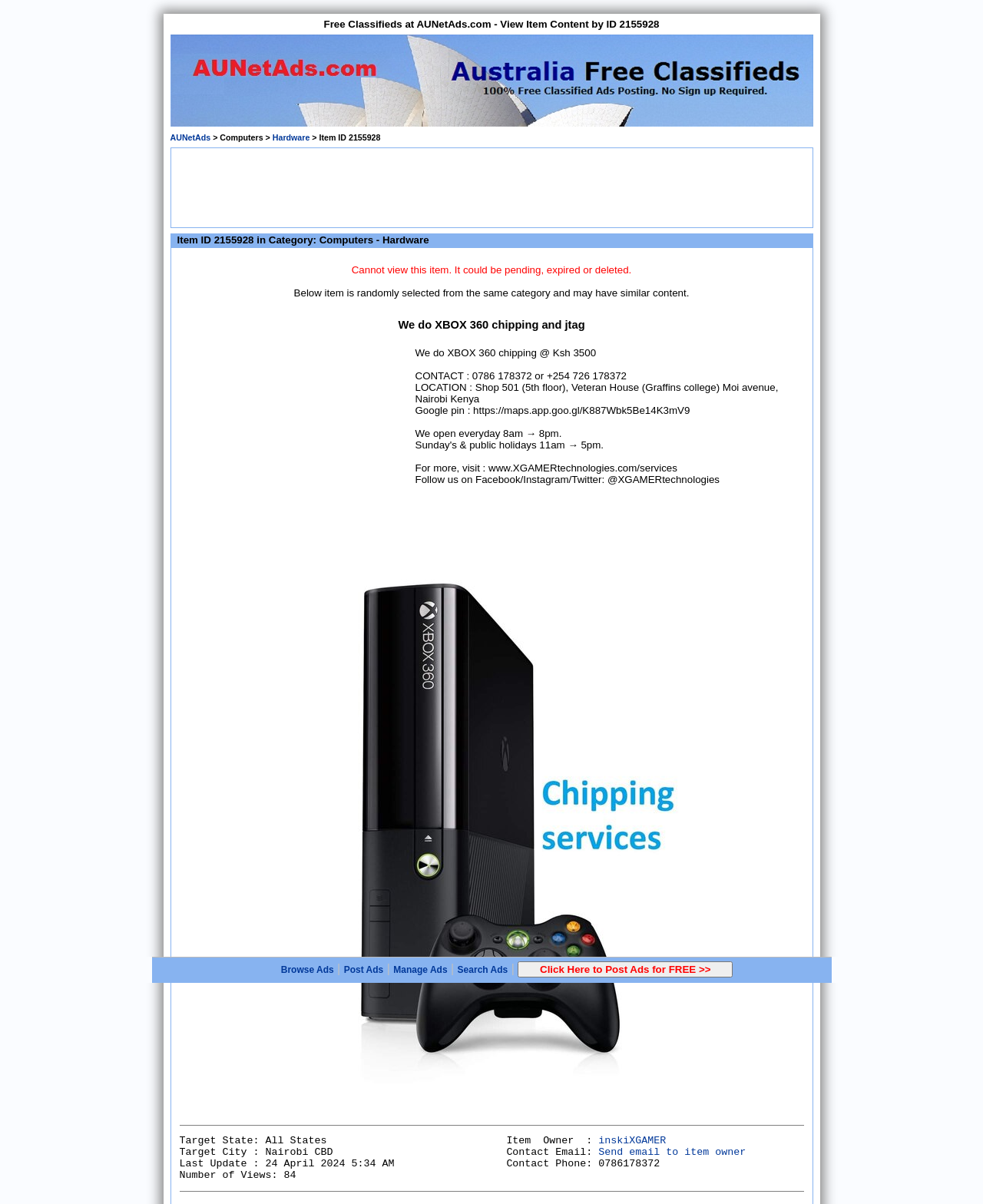Give a succinct answer to this question in a single word or phrase: 
What is the contact phone number of the item owner?

0786178372